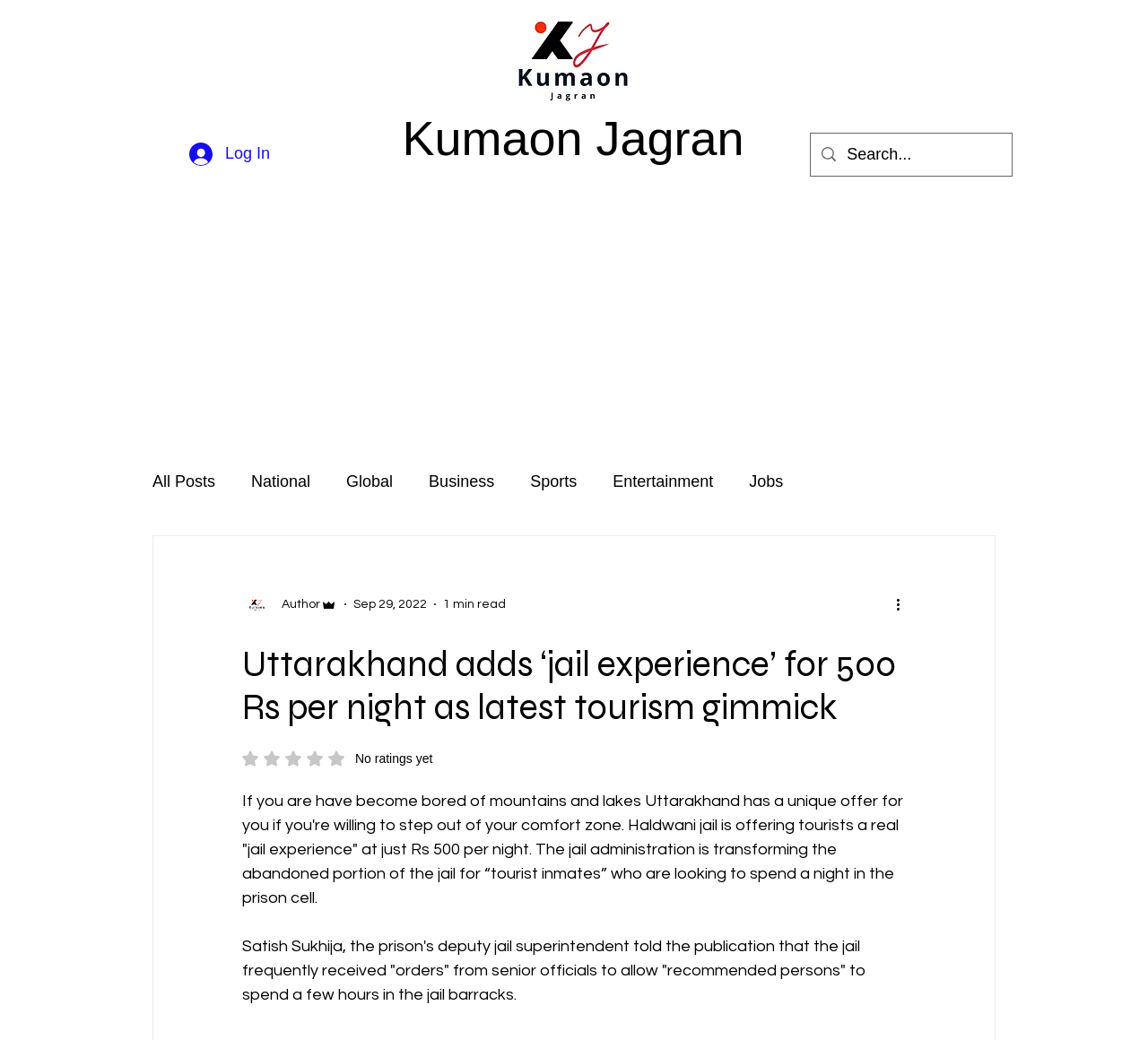What is the name of the jail offering the tourism experience?
Please respond to the question with a detailed and well-explained answer.

According to the webpage, Haldwani jail is offering a 'jail experience' to tourists, where they can spend a night in a prison cell for Rs 500 per night.